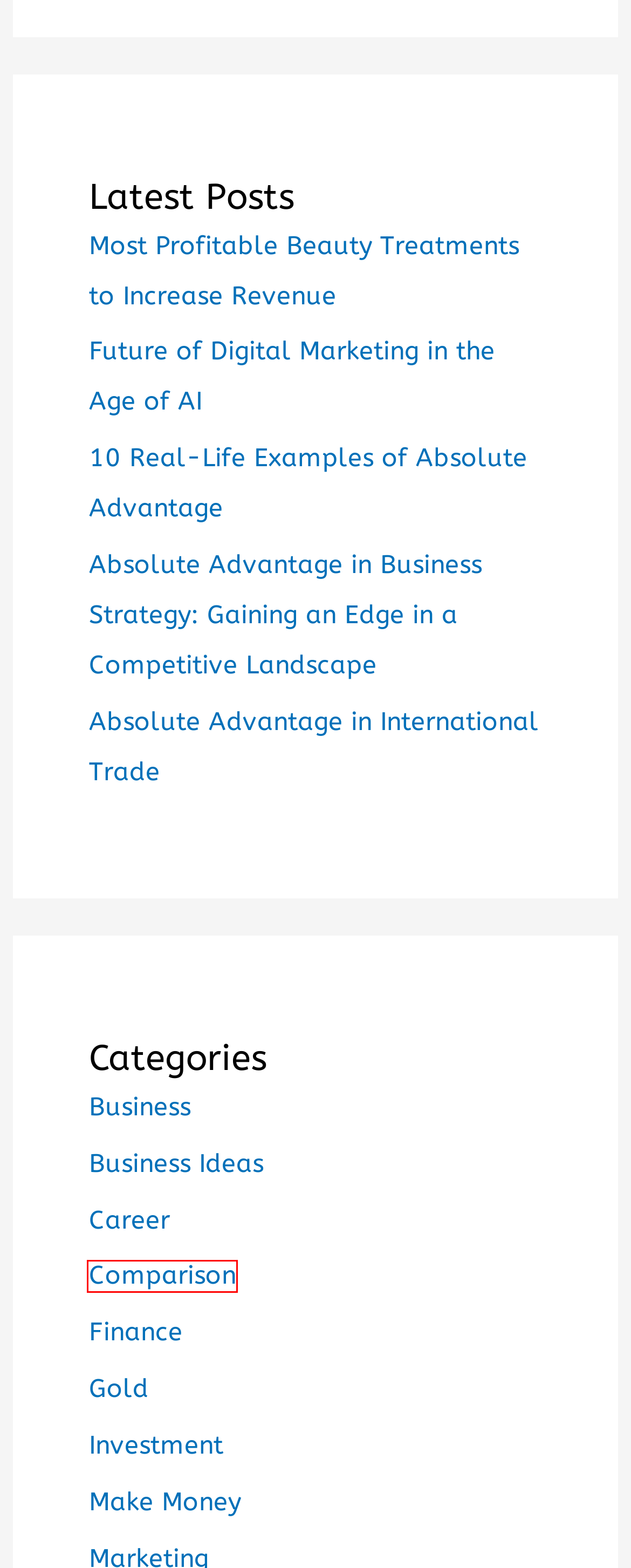Consider the screenshot of a webpage with a red bounding box around an element. Select the webpage description that best corresponds to the new page after clicking the element inside the red bounding box. Here are the candidates:
A. Investment - Dhan Mahotsav
B. 10 Real-Life Examples of Absolute Advantage - Dhan Mahotsav
C. Most Profitable Beauty Treatments to Increase Revenue - Dhan Mahotsav
D. Future of Digital Marketing in the Age of AI - Dhan Mahotsav
E. Business Ideas - Dhan Mahotsav
F. Comparison - Dhan Mahotsav
G. Business - Dhan Mahotsav
H. Career - Dhan Mahotsav

F